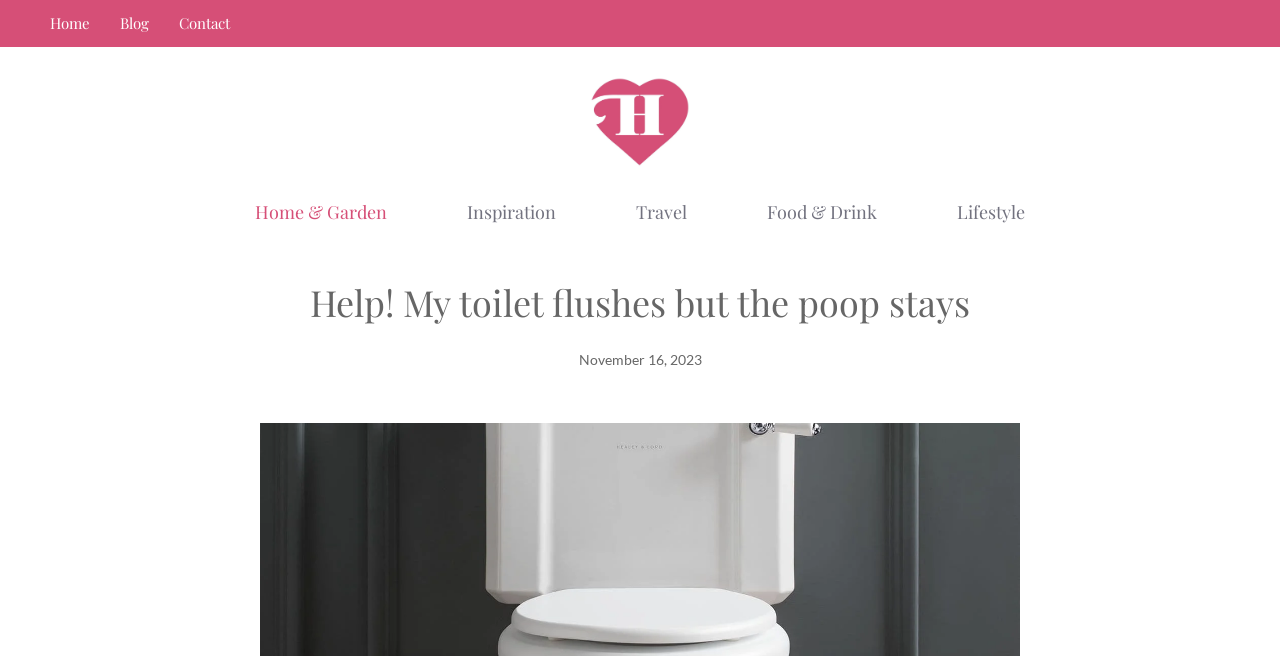Find and indicate the bounding box coordinates of the region you should select to follow the given instruction: "view home and garden articles".

[0.168, 0.27, 0.334, 0.377]